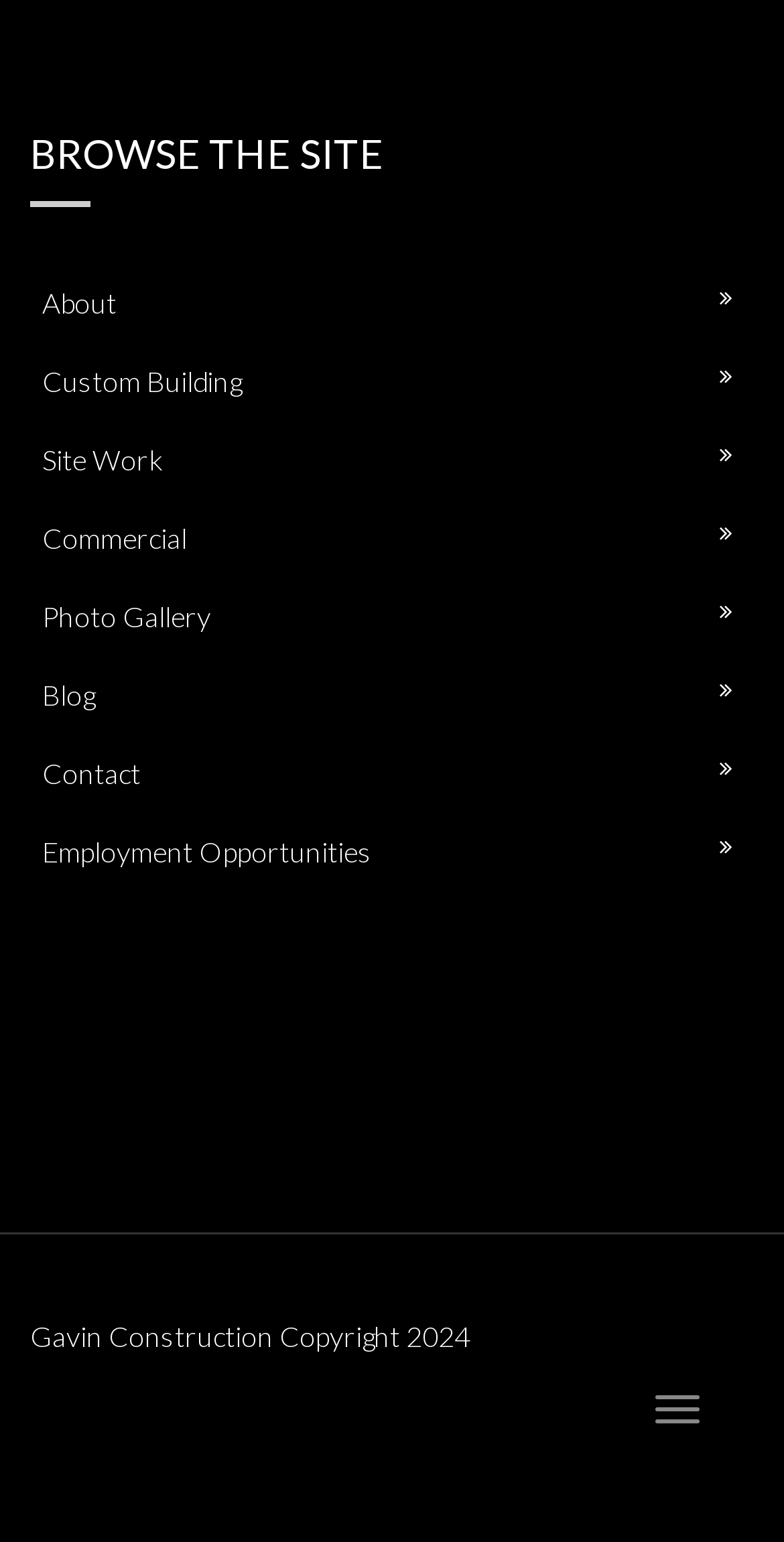What year is the copyright for?
Using the information from the image, provide a comprehensive answer to the question.

The copyright year can be found at the bottom of the webpage, where it says 'Gavin Construction Copyright 2024'.